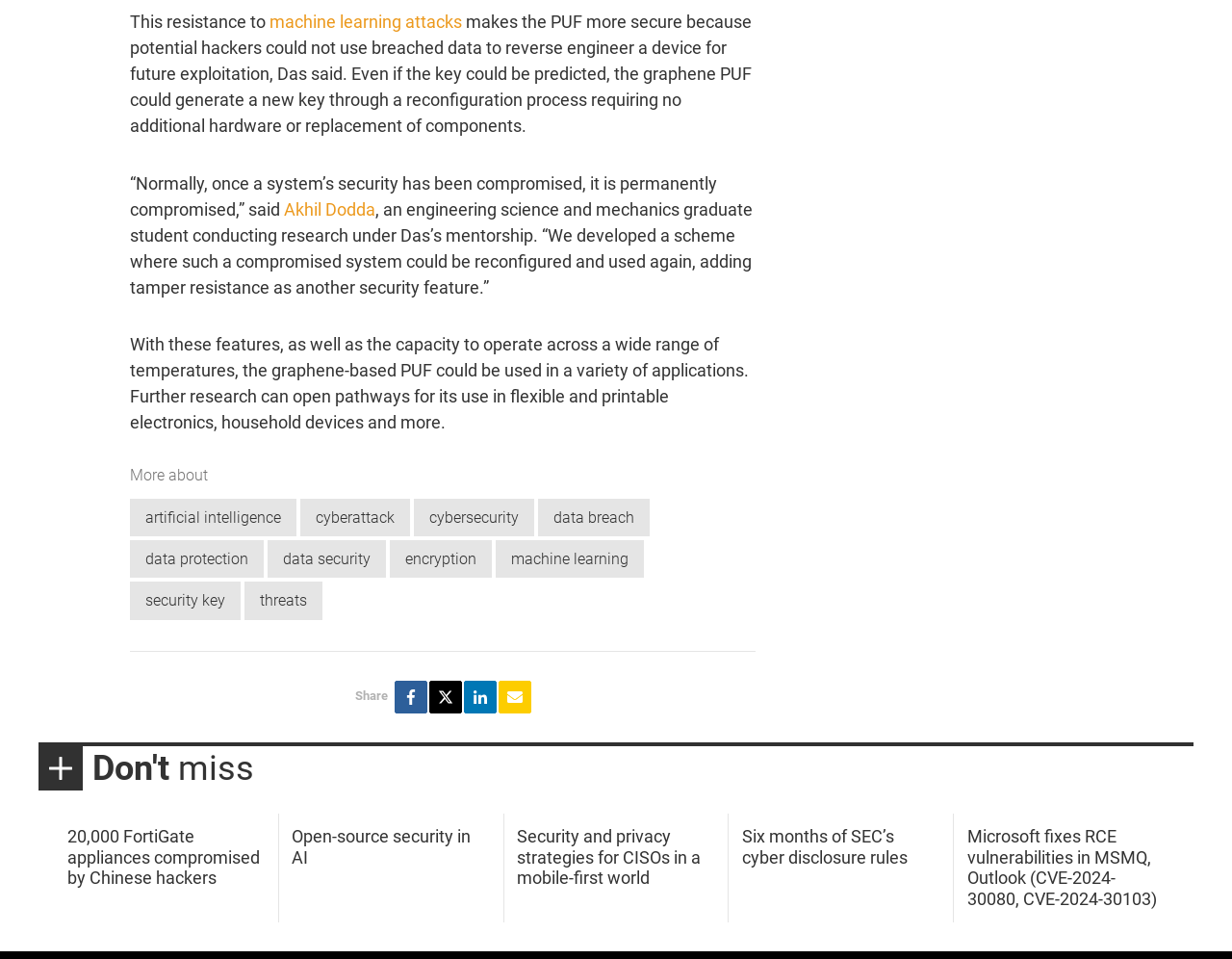Identify the bounding box for the UI element described as: "machine learning attacks". The coordinates should be four float numbers between 0 and 1, i.e., [left, top, right, bottom].

[0.219, 0.012, 0.375, 0.033]